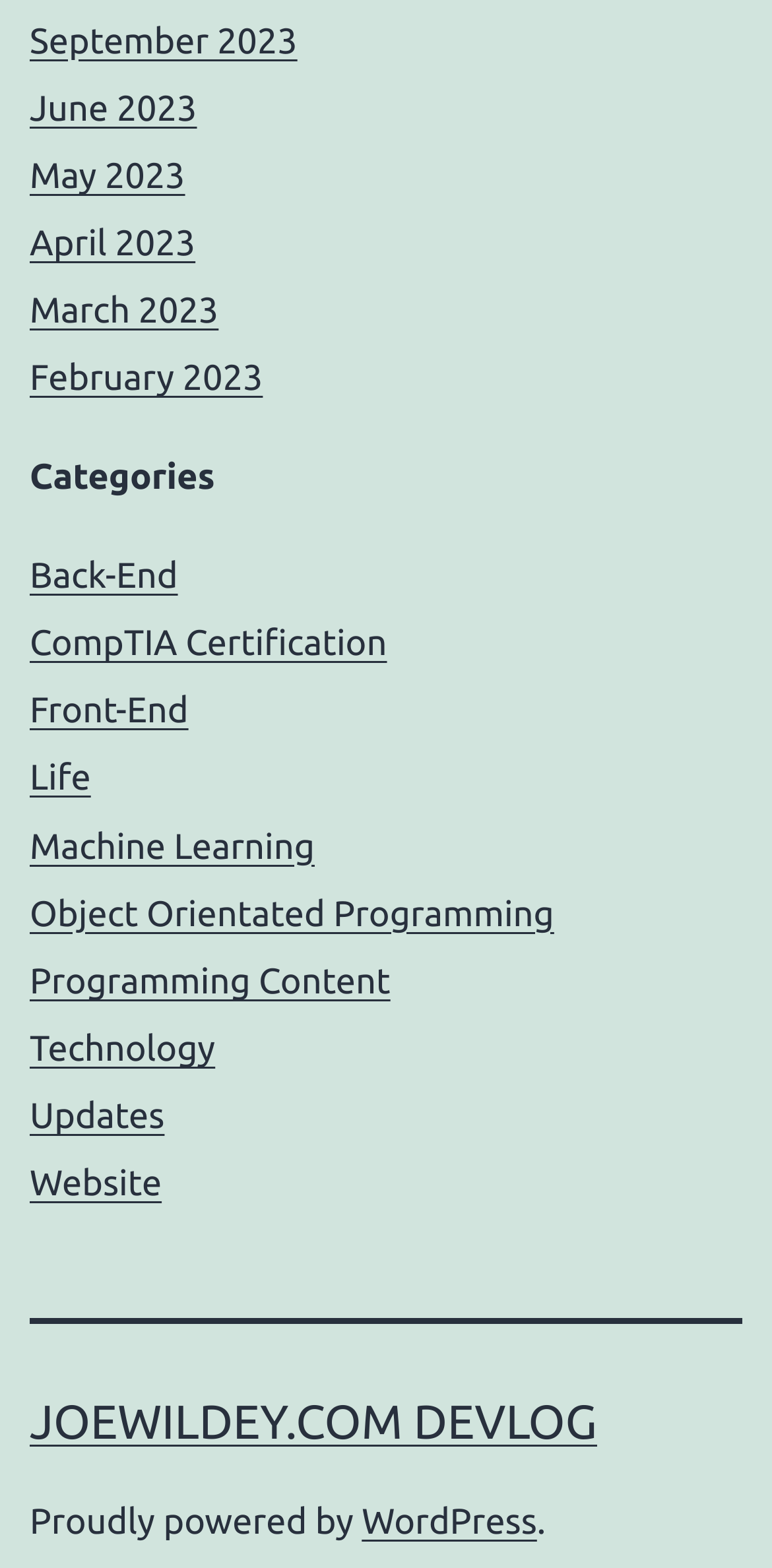What is the name of the website?
Please ensure your answer to the question is detailed and covers all necessary aspects.

I found the link 'JOEWILDEY.COM DEVLOG' at the bottom of the webpage, which is likely the name of the website.